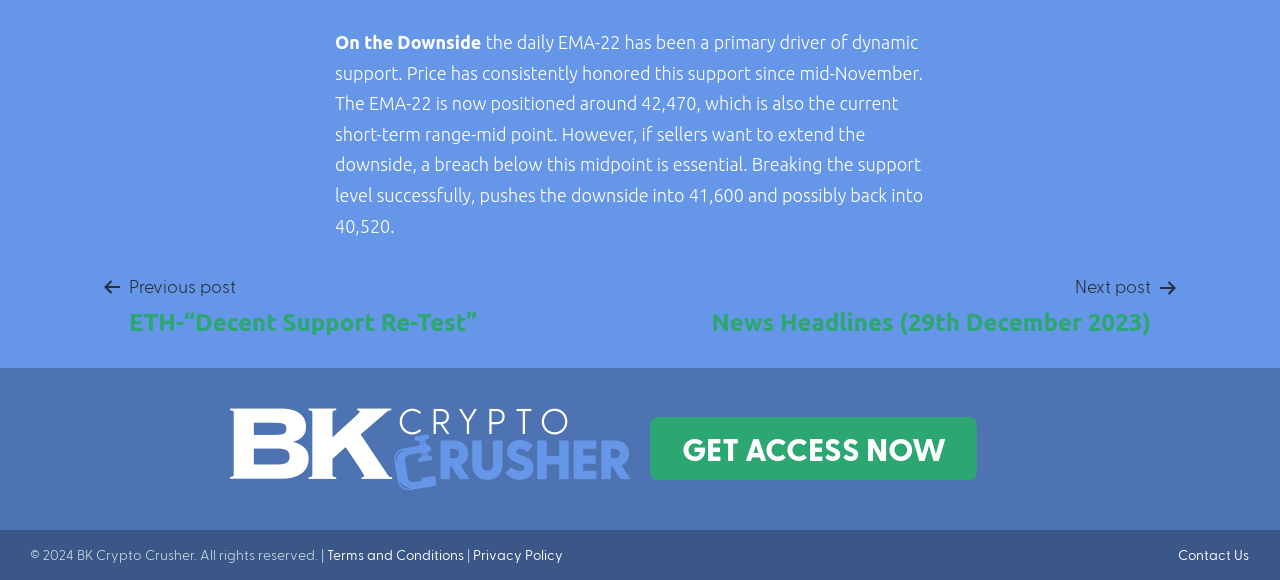What is the year of the copyright?
From the image, respond with a single word or phrase.

2024